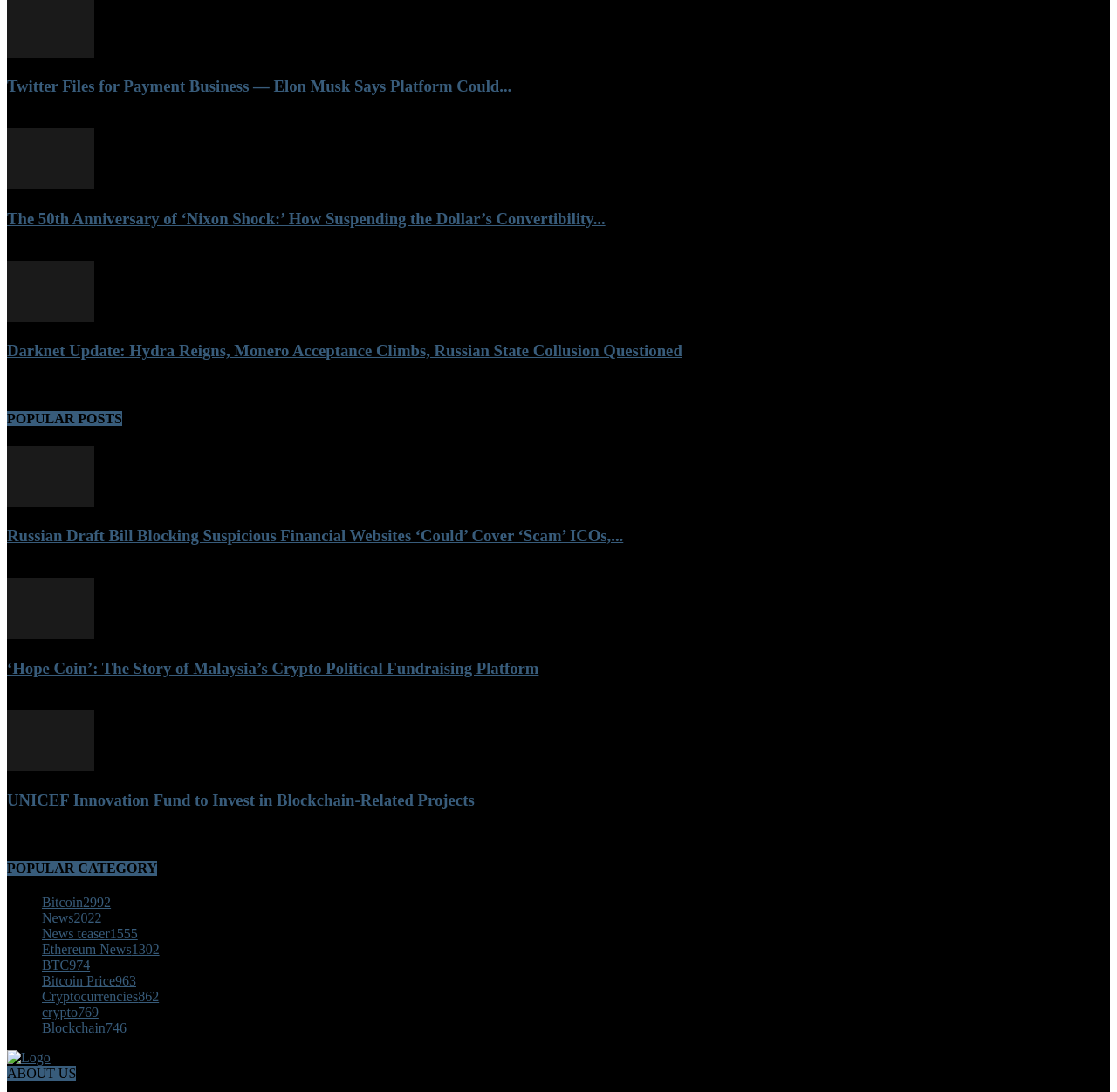Extract the bounding box coordinates for the described element: "BTC974". The coordinates should be represented as four float numbers between 0 and 1: [left, top, right, bottom].

[0.038, 0.877, 0.081, 0.891]